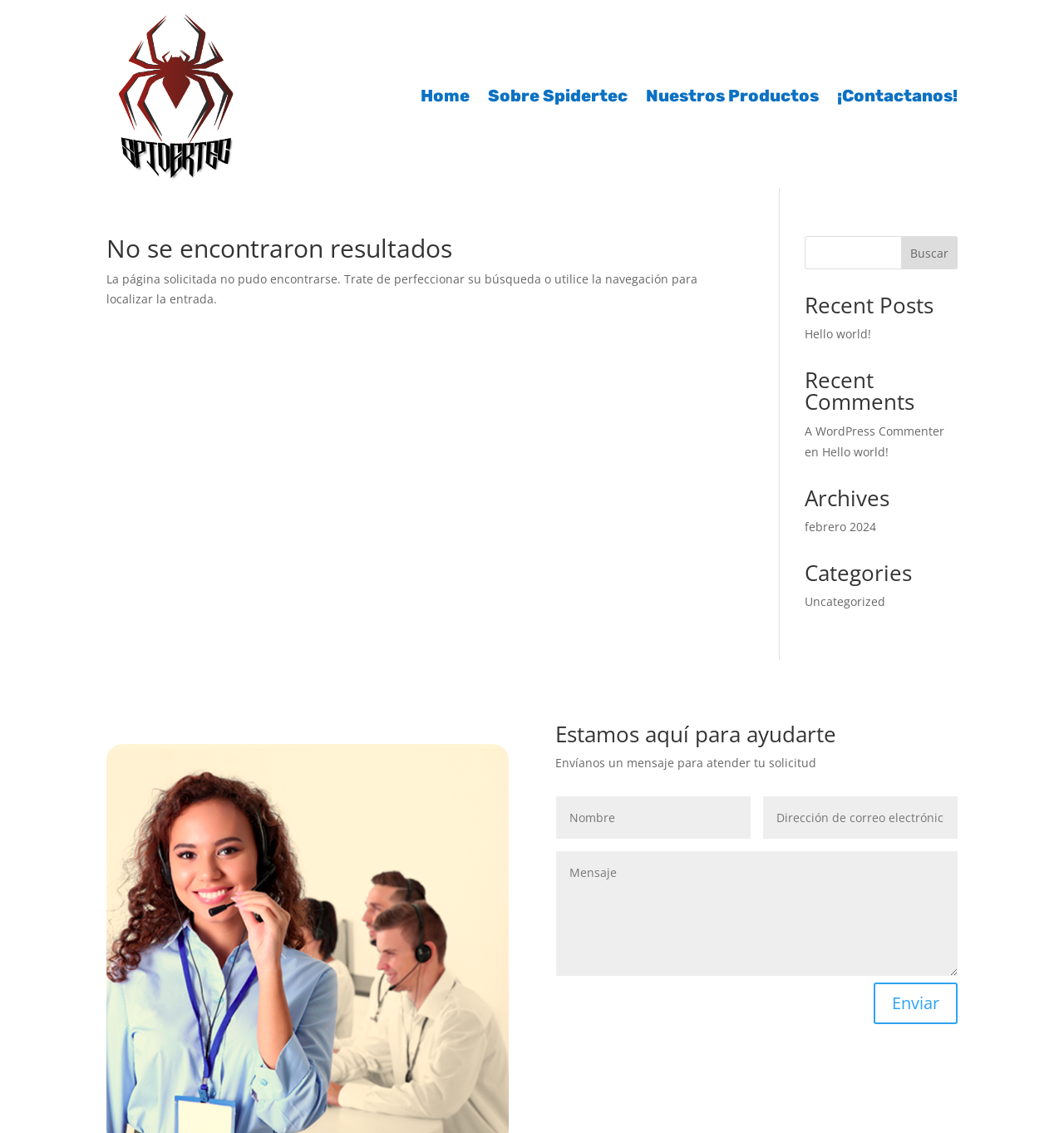Please answer the following question using a single word or phrase: 
What is the current page status?

404 Not Found